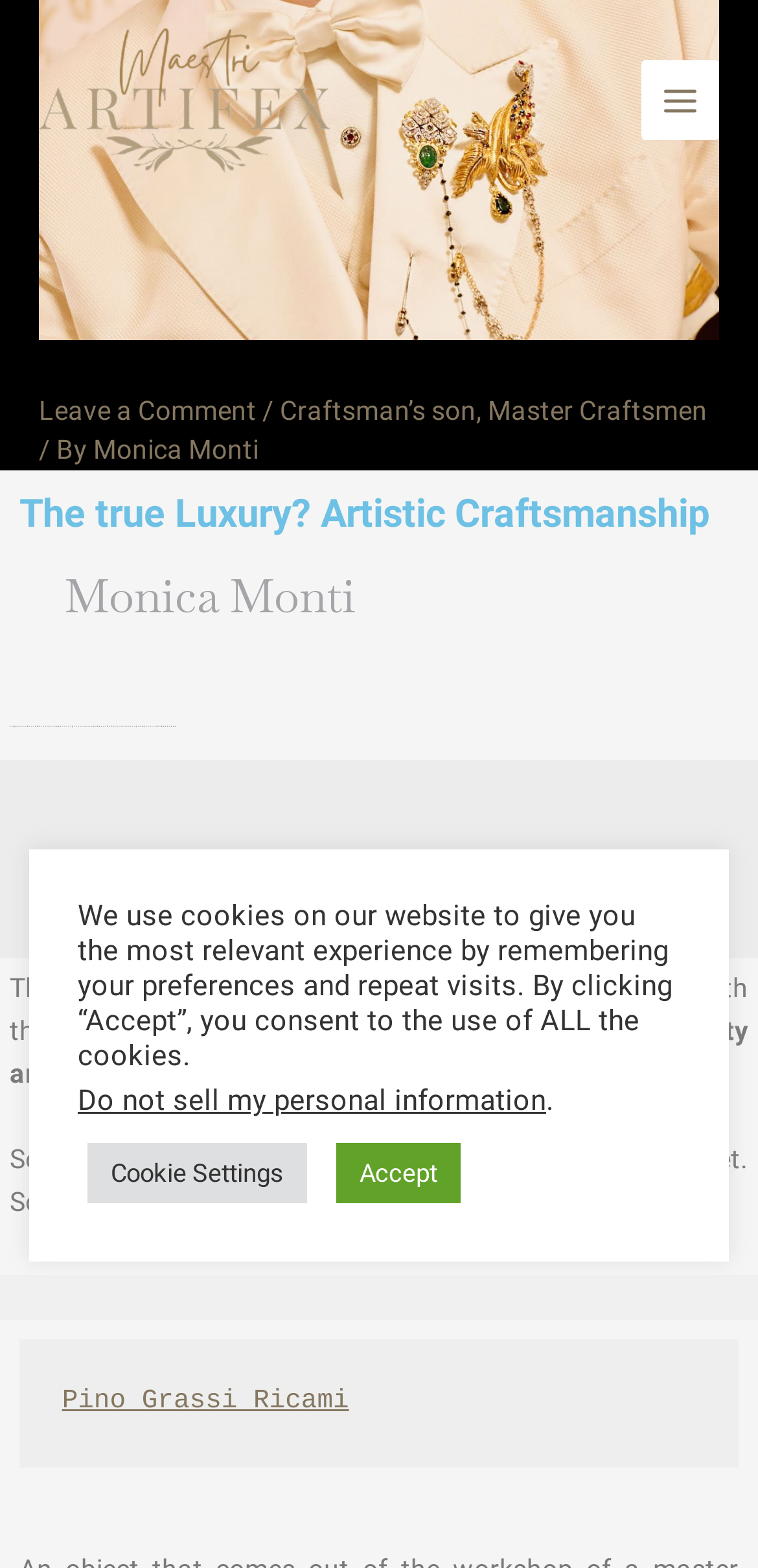Give a complete and precise description of the webpage's appearance.

This webpage is about artistic craftsmanship, specifically the partnership between high fashion and skilled artisans. At the top left, there is a logo image of "Maestri Aritfex" with a link to the same name. Below the logo, there is a main menu button on the top right. 

The main content of the webpage is divided into two sections. The first section is a header area that spans the entire width of the page. It contains several links, including "Leave a Comment", "Craftsman's son", "Master Craftsmen", and "Monica Monti", separated by static text. 

Below the header area, there is a large heading that reads "The true Luxury? Artistic Craftsmanship". To the right of the heading, there is a small image of Monica Monti. 

The main text of the webpage is a three-paragraph passage that discusses the importance of combining artistic craftsmanship with high fashion. The text is positioned below the heading and image, and spans about two-thirds of the page width. 

At the bottom of the page, there is a section related to cookies and privacy. It includes a static text explaining the use of cookies, a link to "Do not sell my personal information", and two buttons: "Cookie Settings" and "Accept".